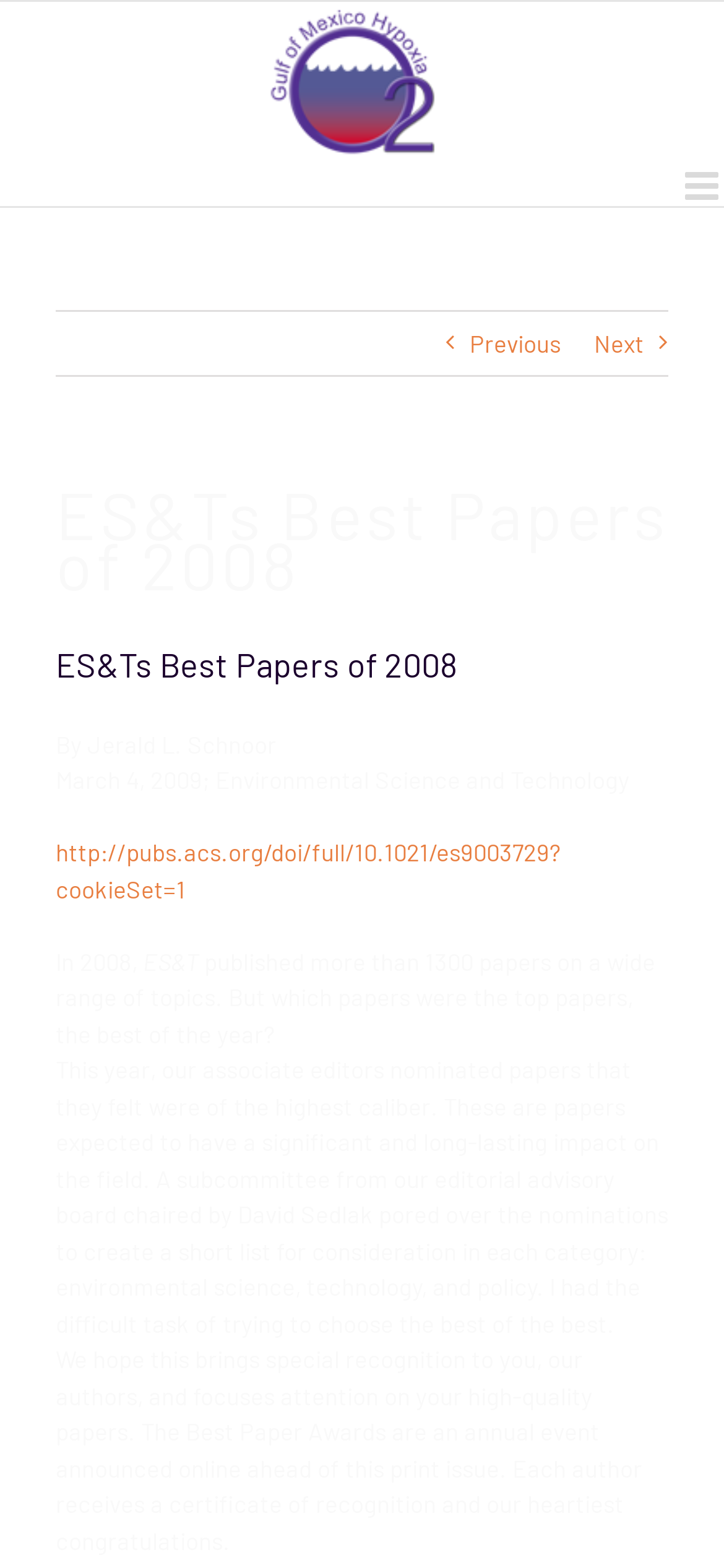Using the webpage screenshot, locate the HTML element that fits the following description and provide its bounding box: "Next".

[0.821, 0.199, 0.89, 0.239]